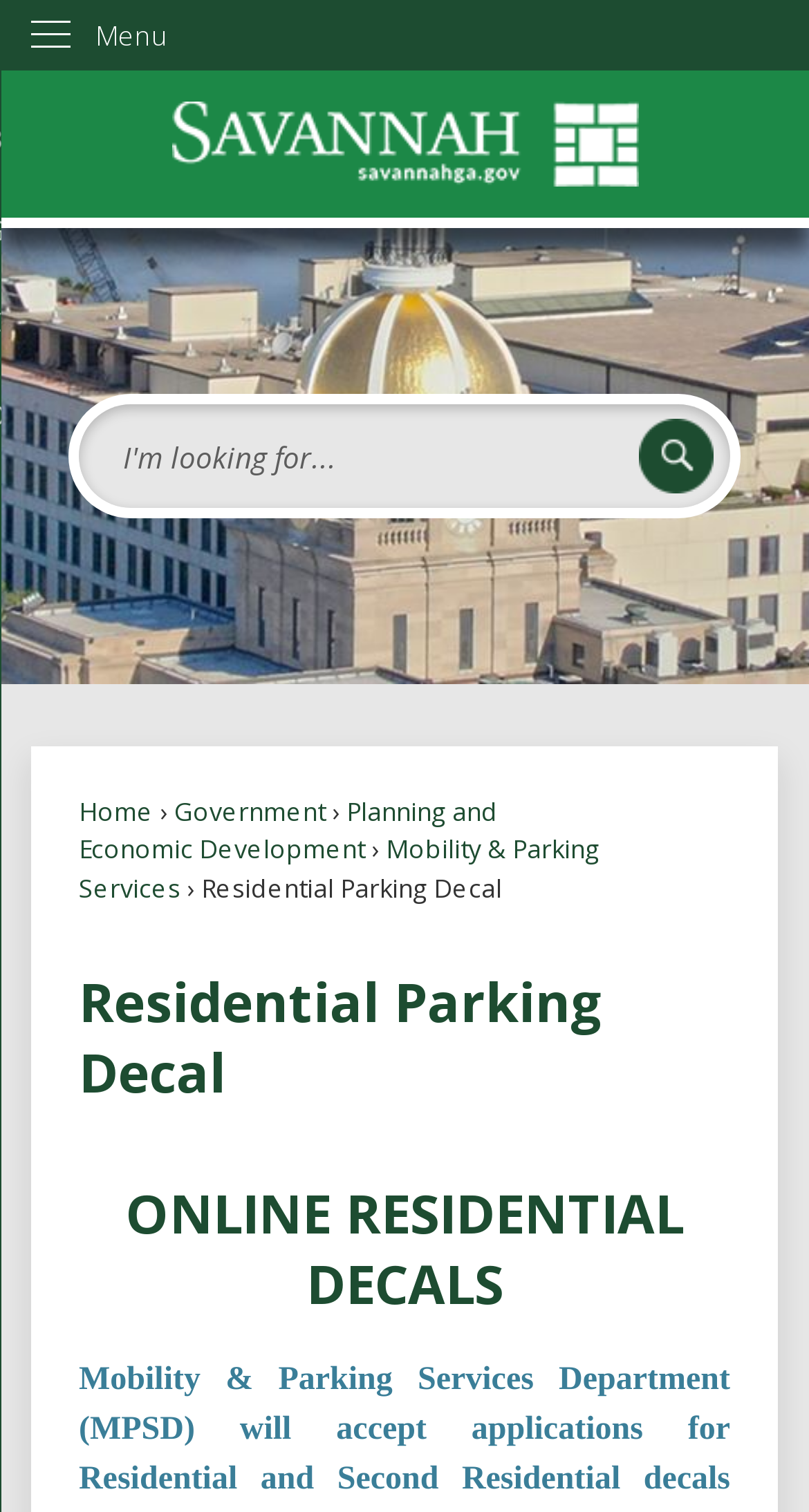What is the main heading of this webpage? Please extract and provide it.

Residential Parking Decal